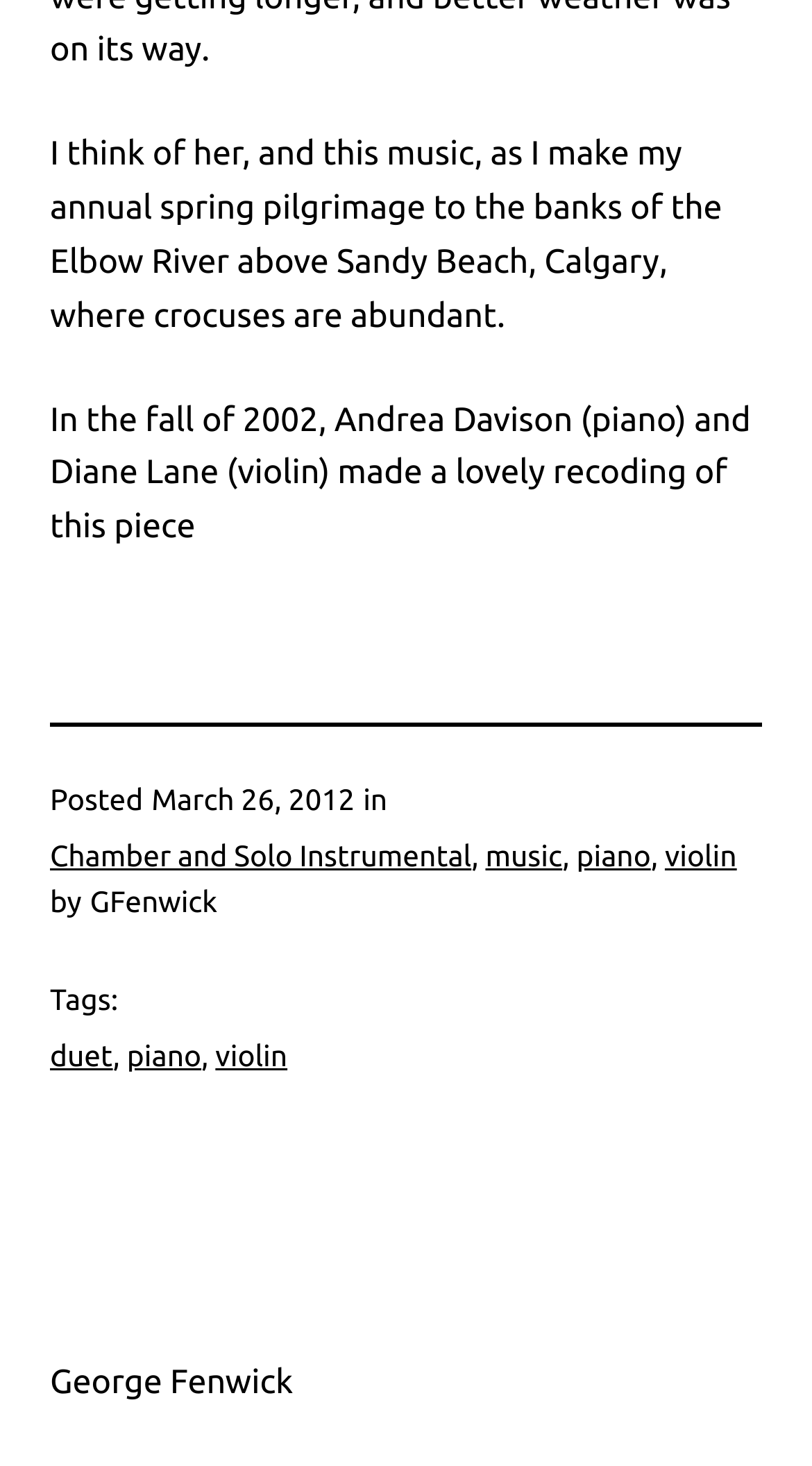What is the date of the post?
Answer the question using a single word or phrase, according to the image.

March 26, 2012